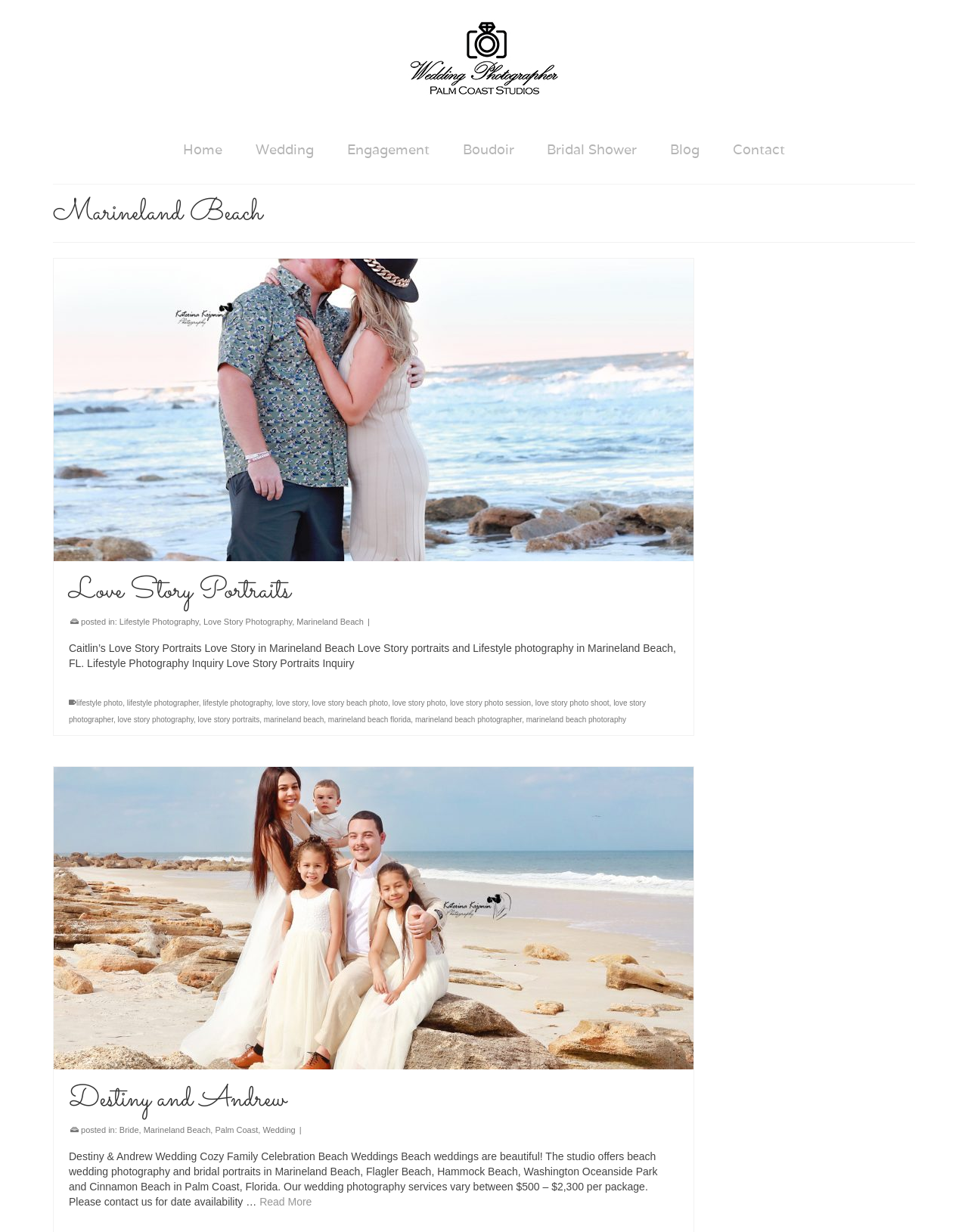Please find the bounding box coordinates of the element's region to be clicked to carry out this instruction: "Click on the 'Home' link".

[0.173, 0.109, 0.245, 0.134]